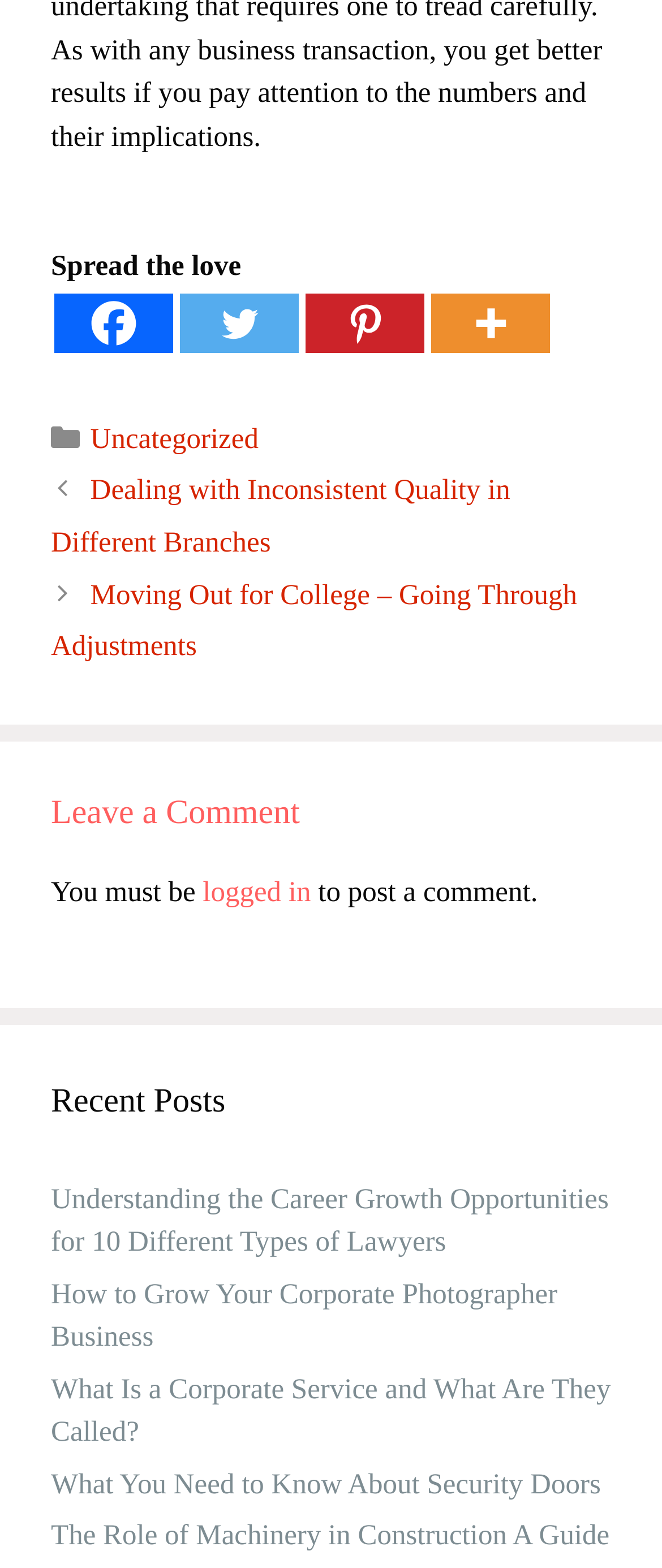Can you find the bounding box coordinates of the area I should click to execute the following instruction: "Click the random news button"?

None